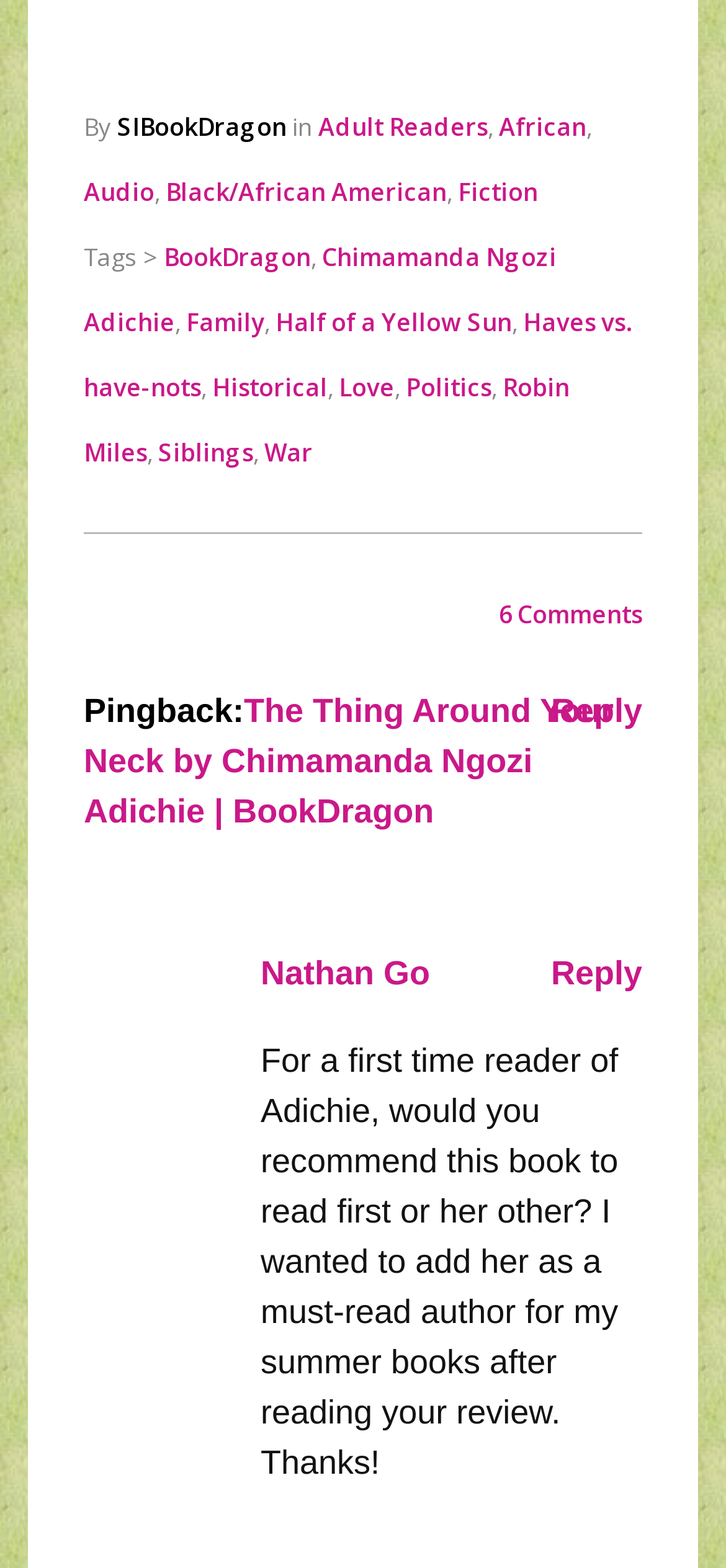Answer in one word or a short phrase: 
What is the name of the reviewer's website?

BookDragon